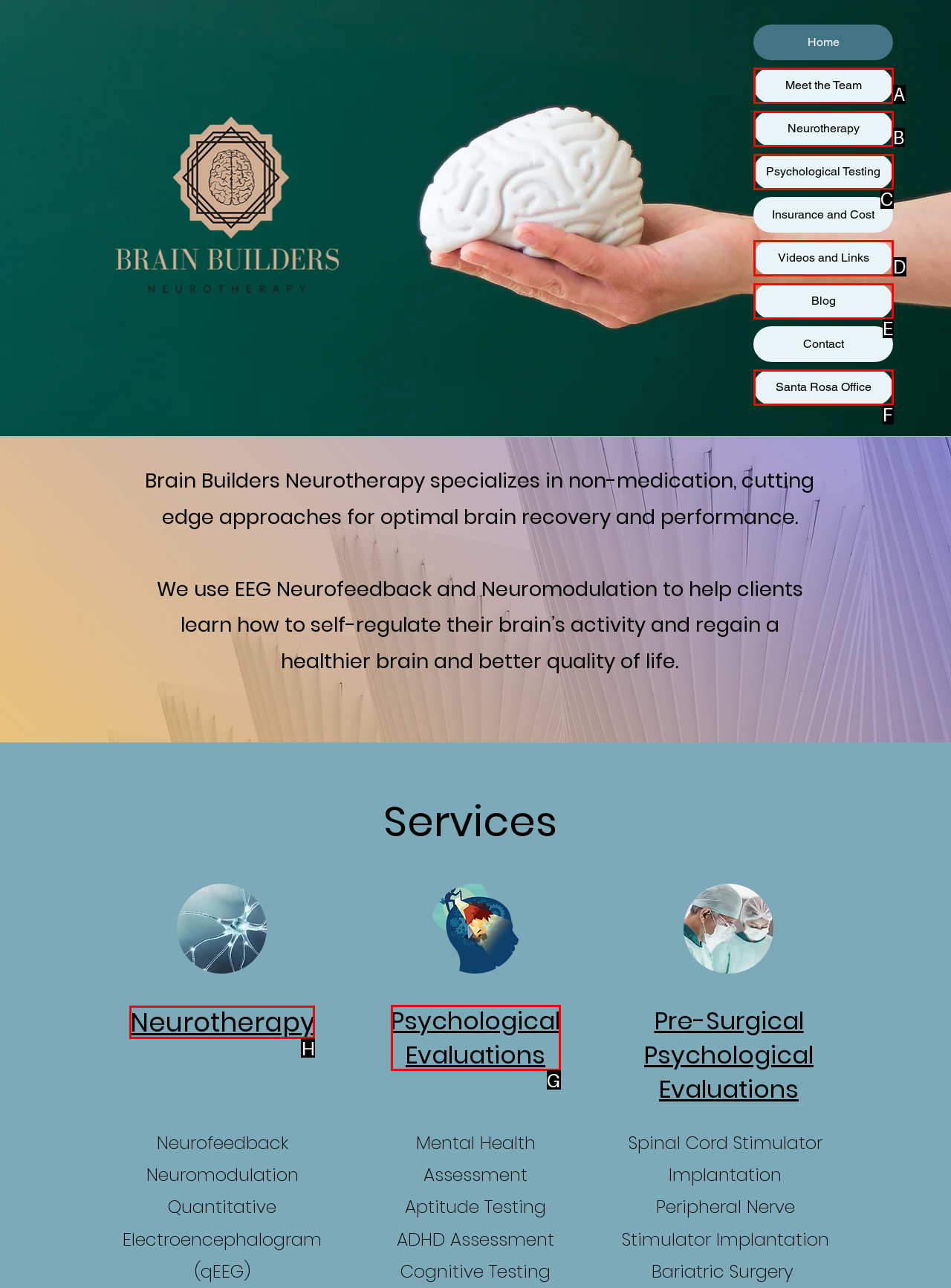Determine which option matches the element description: Santa Rosa Office
Answer using the letter of the correct option.

F